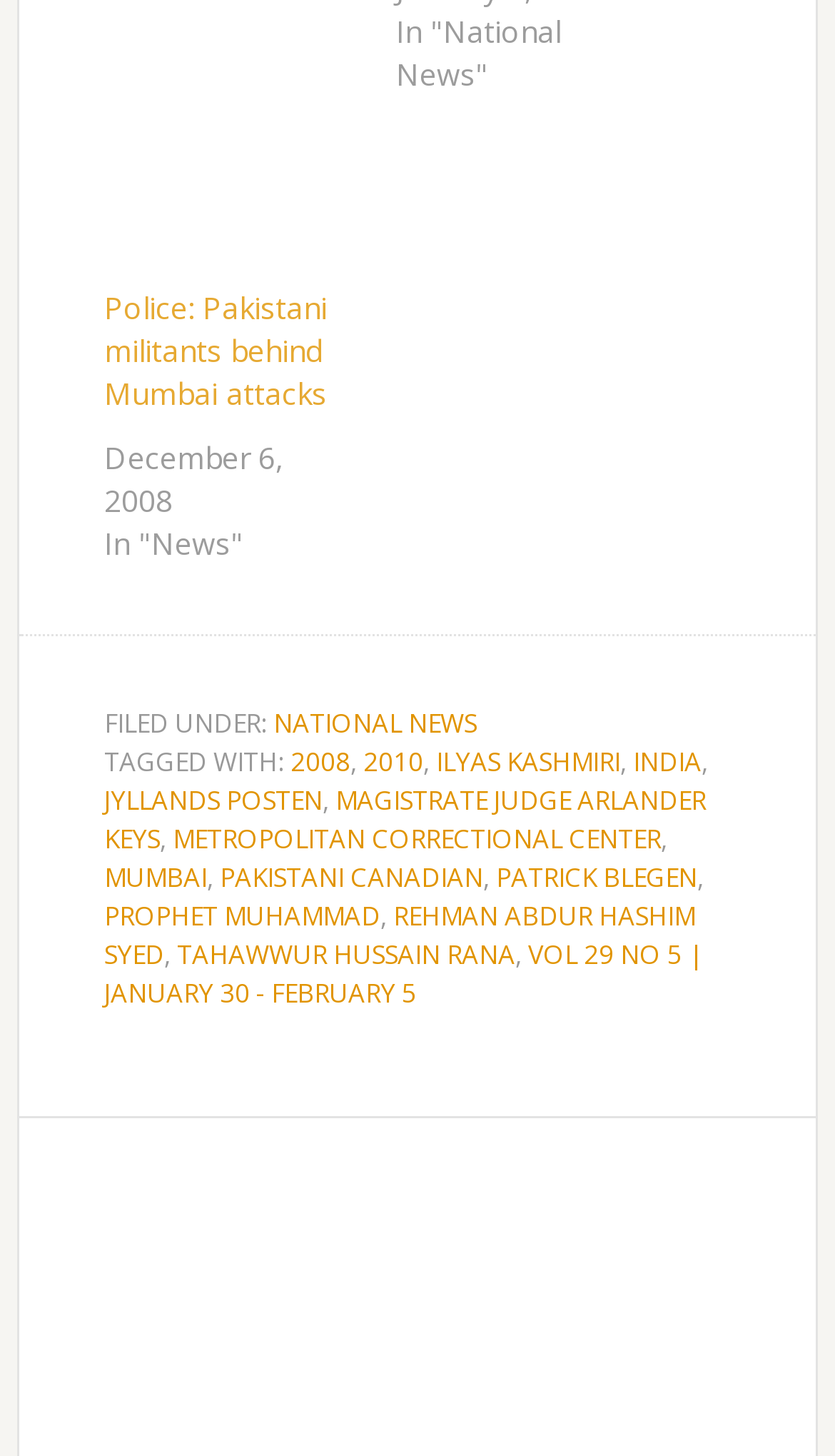Could you highlight the region that needs to be clicked to execute the instruction: "Explore news about INDIA"?

[0.758, 0.51, 0.841, 0.535]